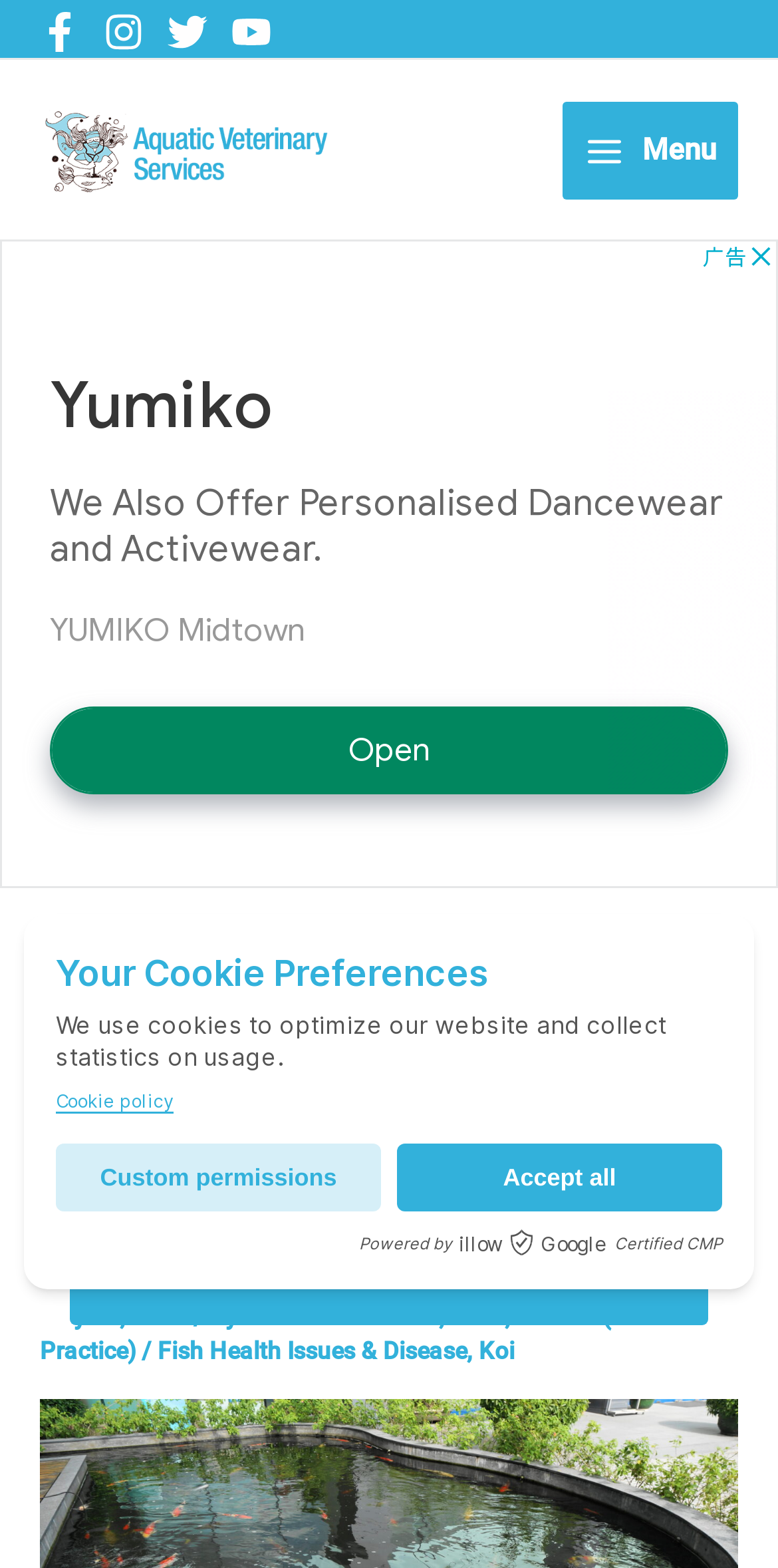Please identify the bounding box coordinates of where to click in order to follow the instruction: "Enter email address".

[0.146, 0.785, 0.59, 0.817]